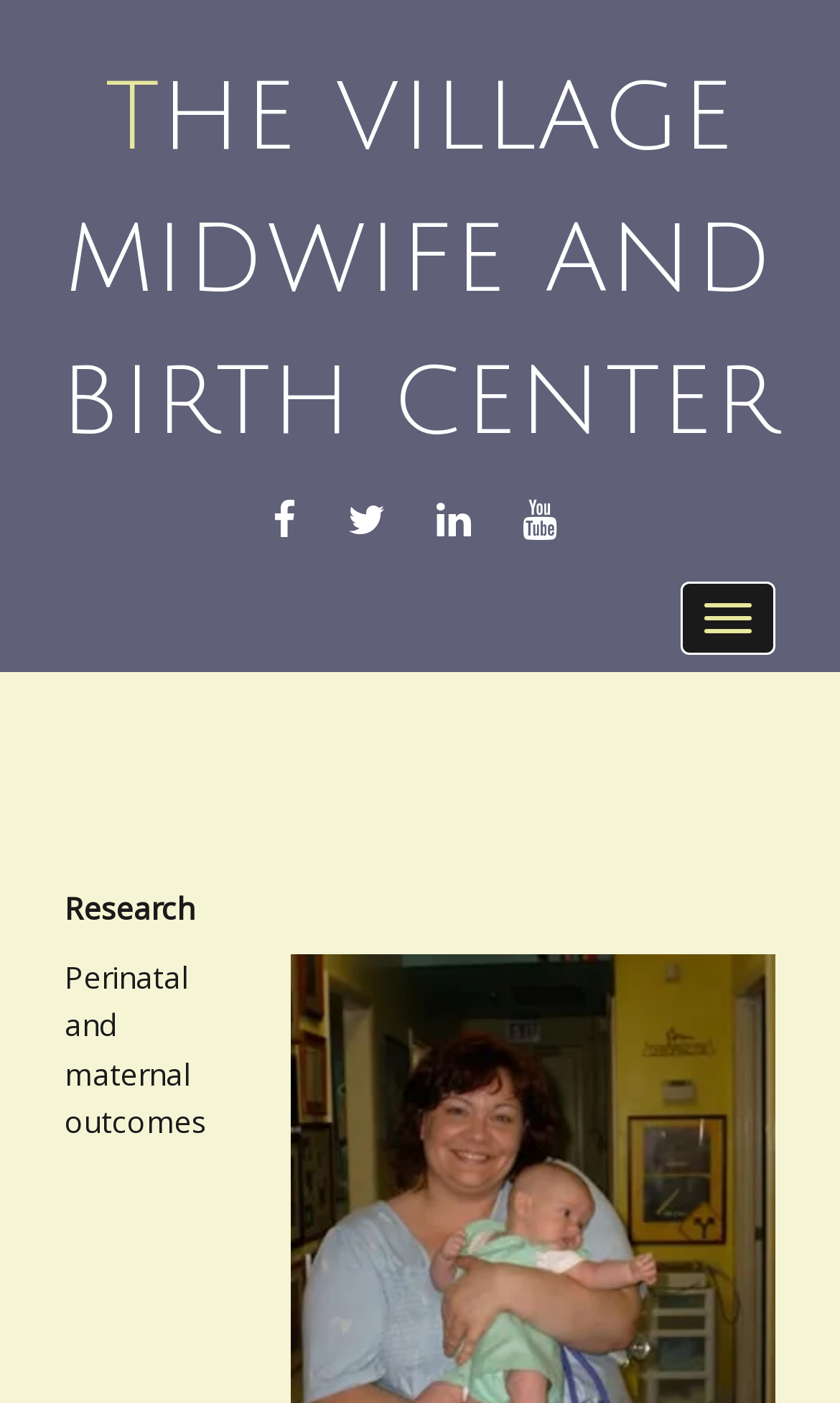Locate the bounding box of the user interface element based on this description: "Toggle navigation".

[0.81, 0.415, 0.923, 0.467]